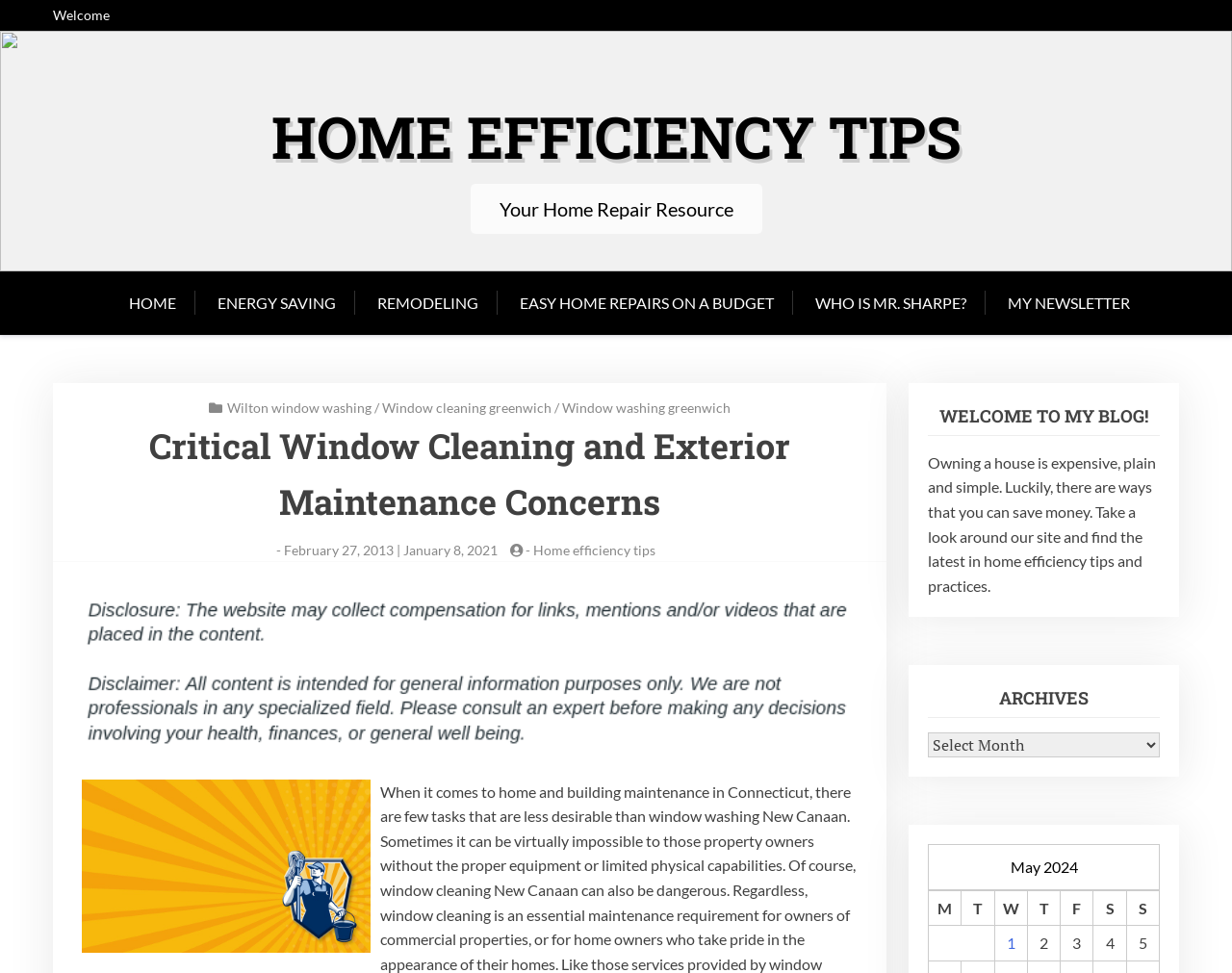What is the topic of the article 'Critical Window Cleaning and Exterior Maintenance Concerns'?
Give a one-word or short-phrase answer derived from the screenshot.

Window cleaning and exterior maintenance